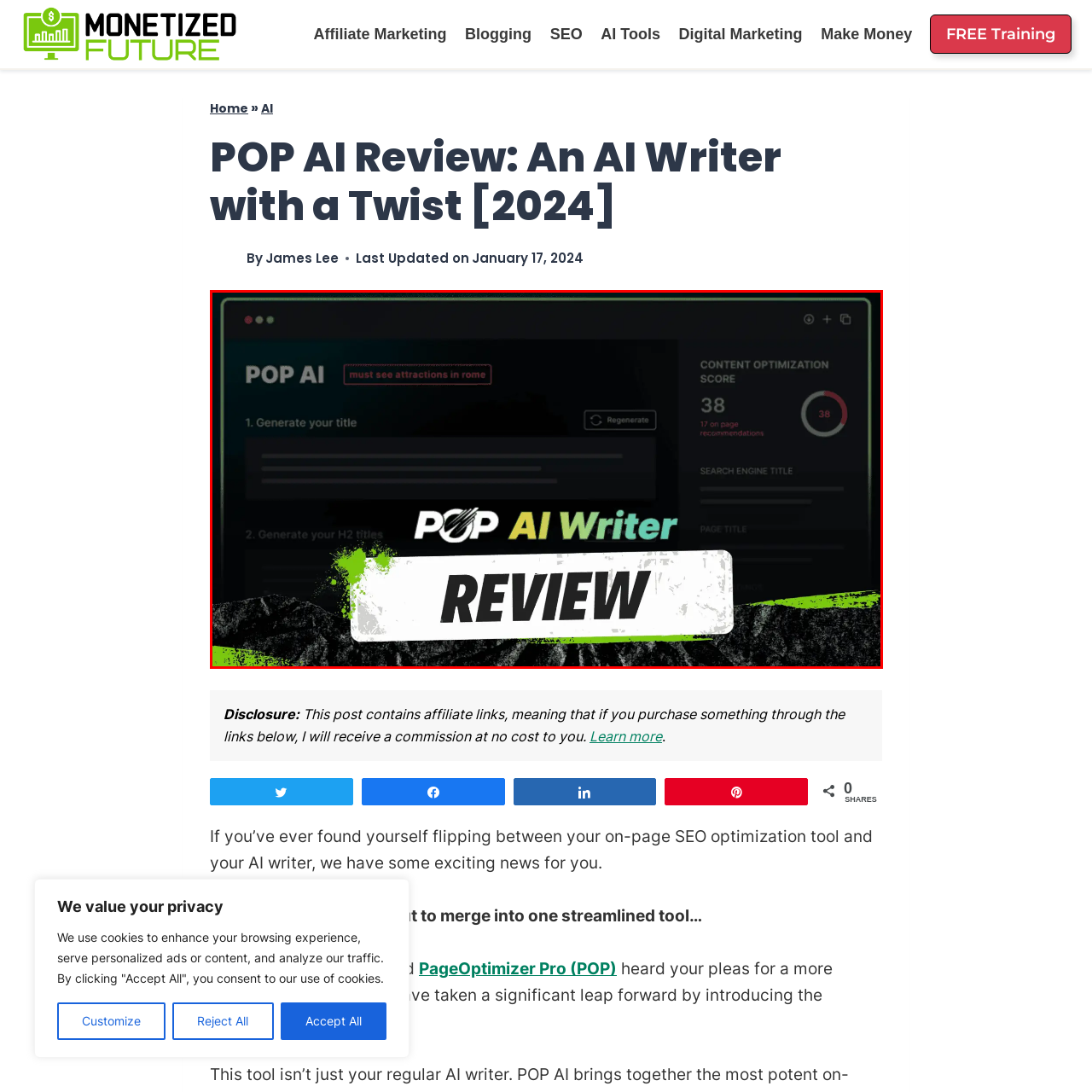Provide a comprehensive description of the image contained within the red rectangle.

The image showcases a user interface of the POP AI Writer, highlighting its content optimization features. Prominently displayed is the title "POP AI" at the top, indicating the tool’s branding. Below, the interface includes a section for generating content with prompts like "must see attractions in rome." The layout suggests user interactivity, with numbered steps guiding users through generating content and H2 titles. A "Regenerate" button is present, allowing users to refresh their outputs. Additionally, the interface features a content optimization score of 38, accompanied by feedback on page recommendations, illustrating the tool’s functionality in enhancing SEO performance. The image is framed dramatically, reflecting an emphasis on the innovative and dynamic nature of this AI writing tool, aimed at aiding content creators and marketers.